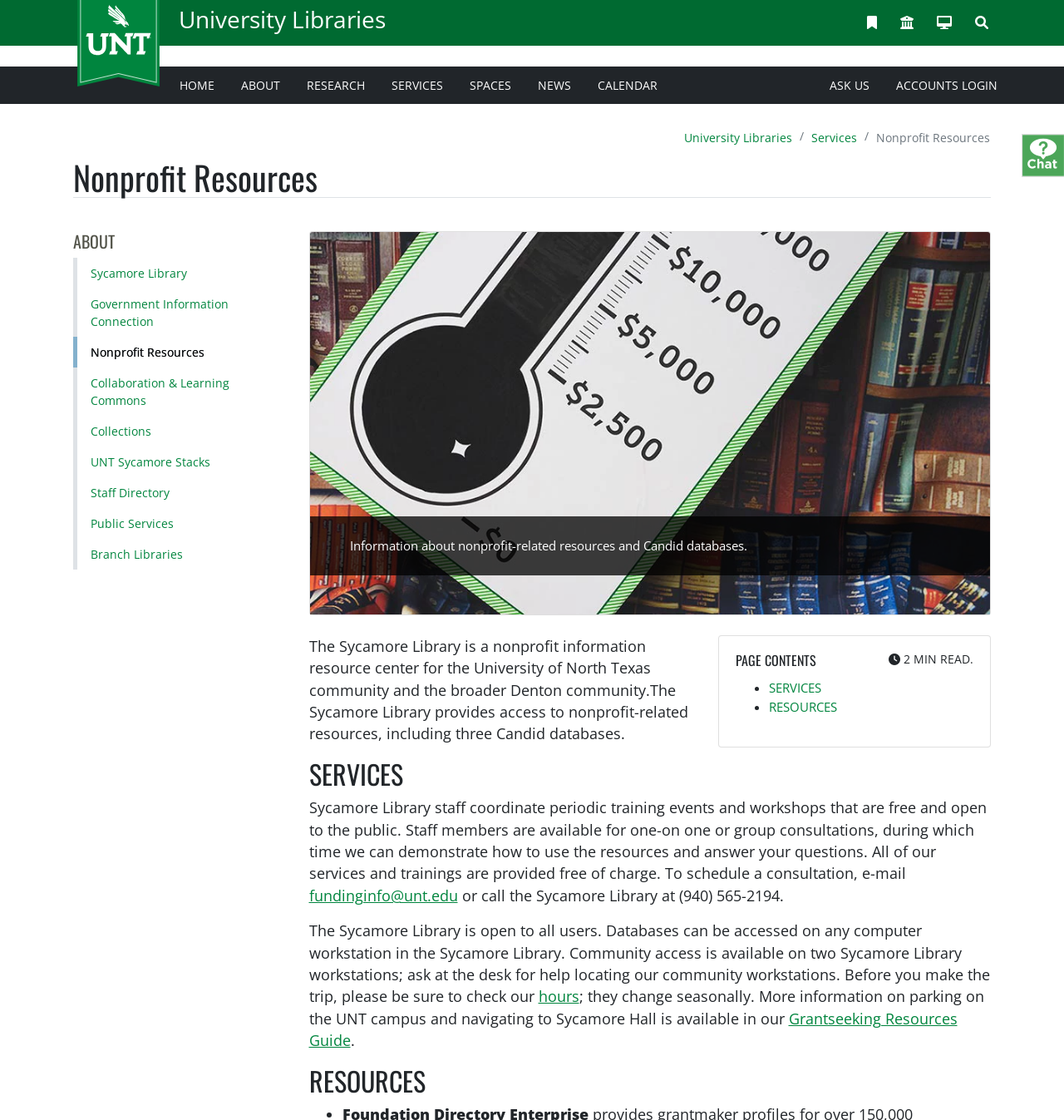Find the bounding box coordinates for the area that should be clicked to accomplish the instruction: "Click on the 'ACCOUNTS LOGIN' link".

[0.83, 0.062, 0.95, 0.09]